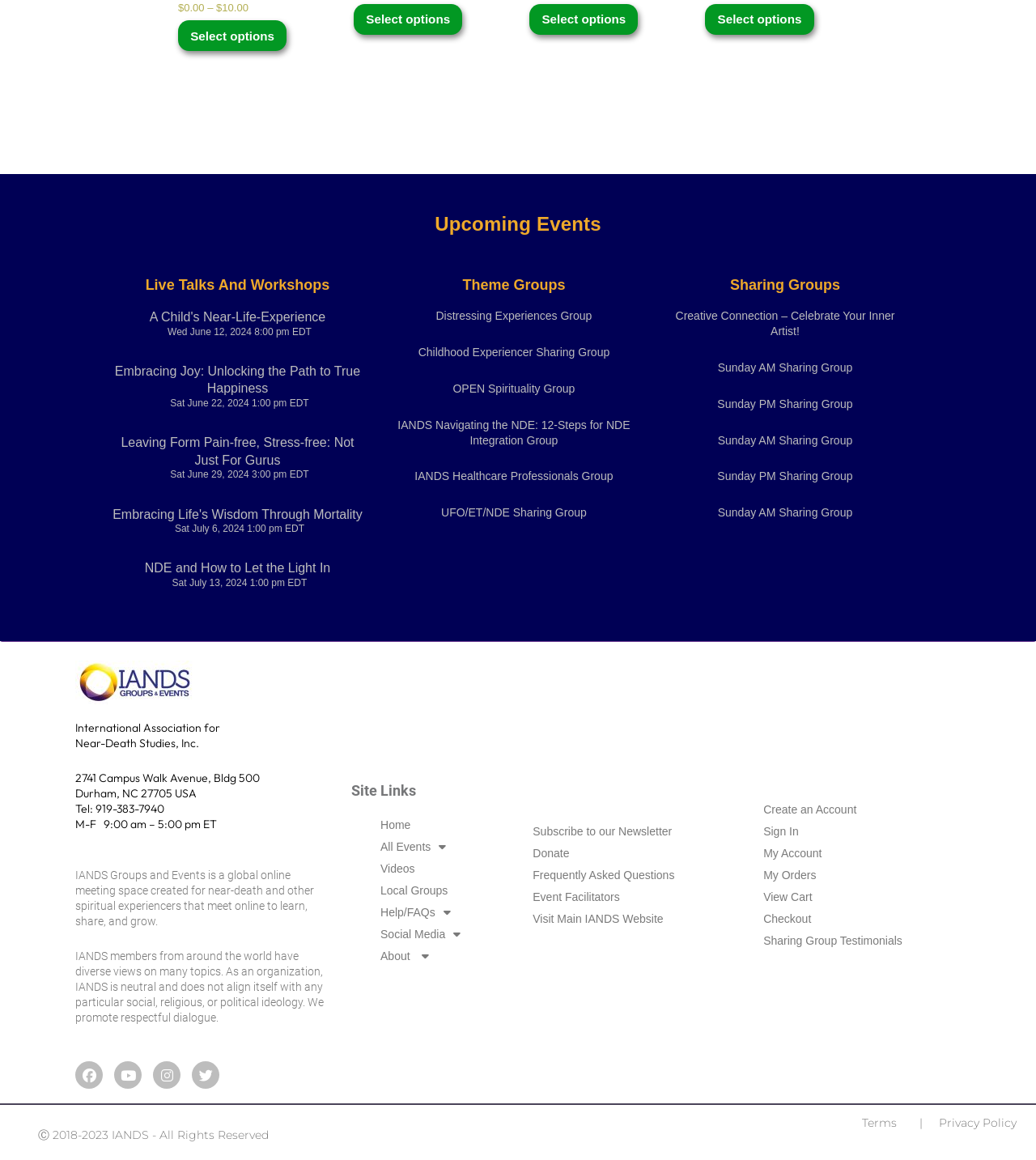Please identify the bounding box coordinates of the area that needs to be clicked to fulfill the following instruction: "Subscribe to the newsletter."

[0.51, 0.707, 0.656, 0.726]